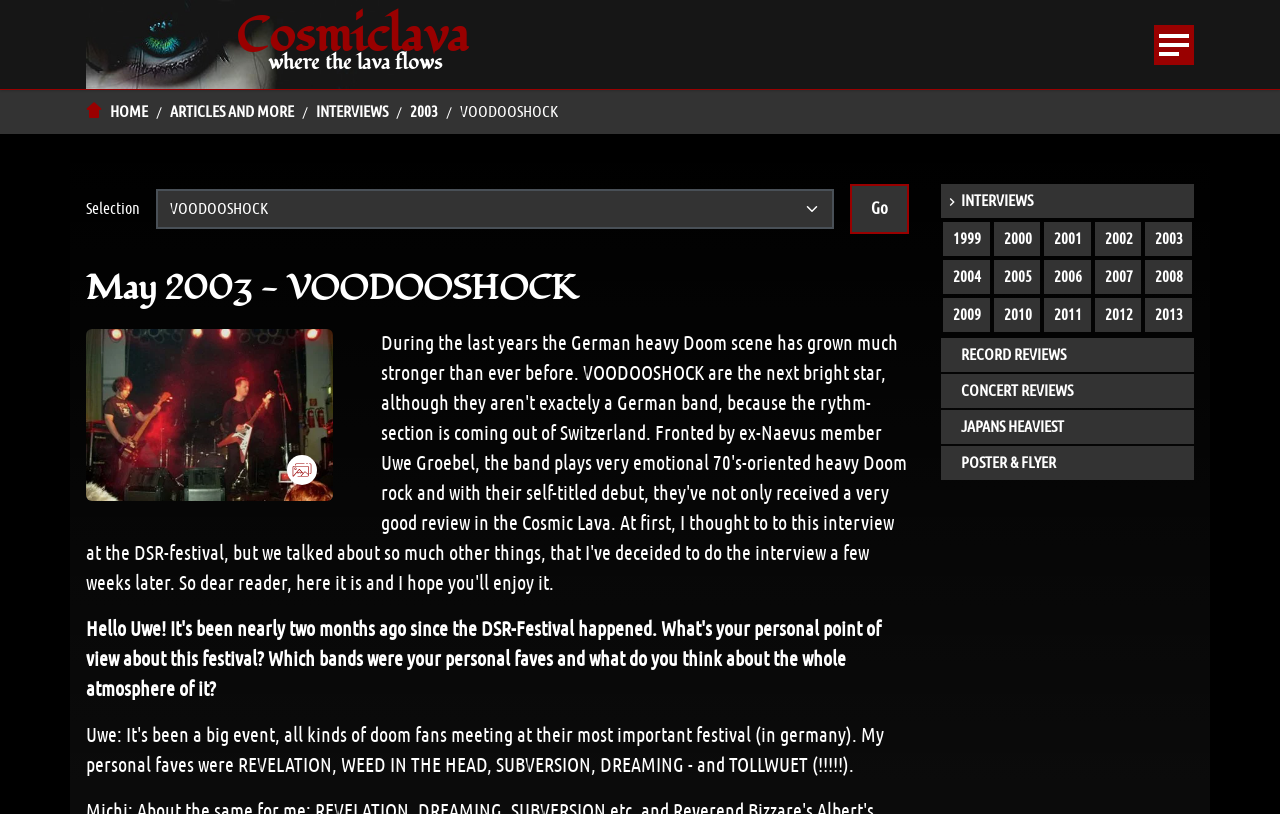Find and indicate the bounding box coordinates of the region you should select to follow the given instruction: "Go to interviews".

[0.247, 0.123, 0.303, 0.152]